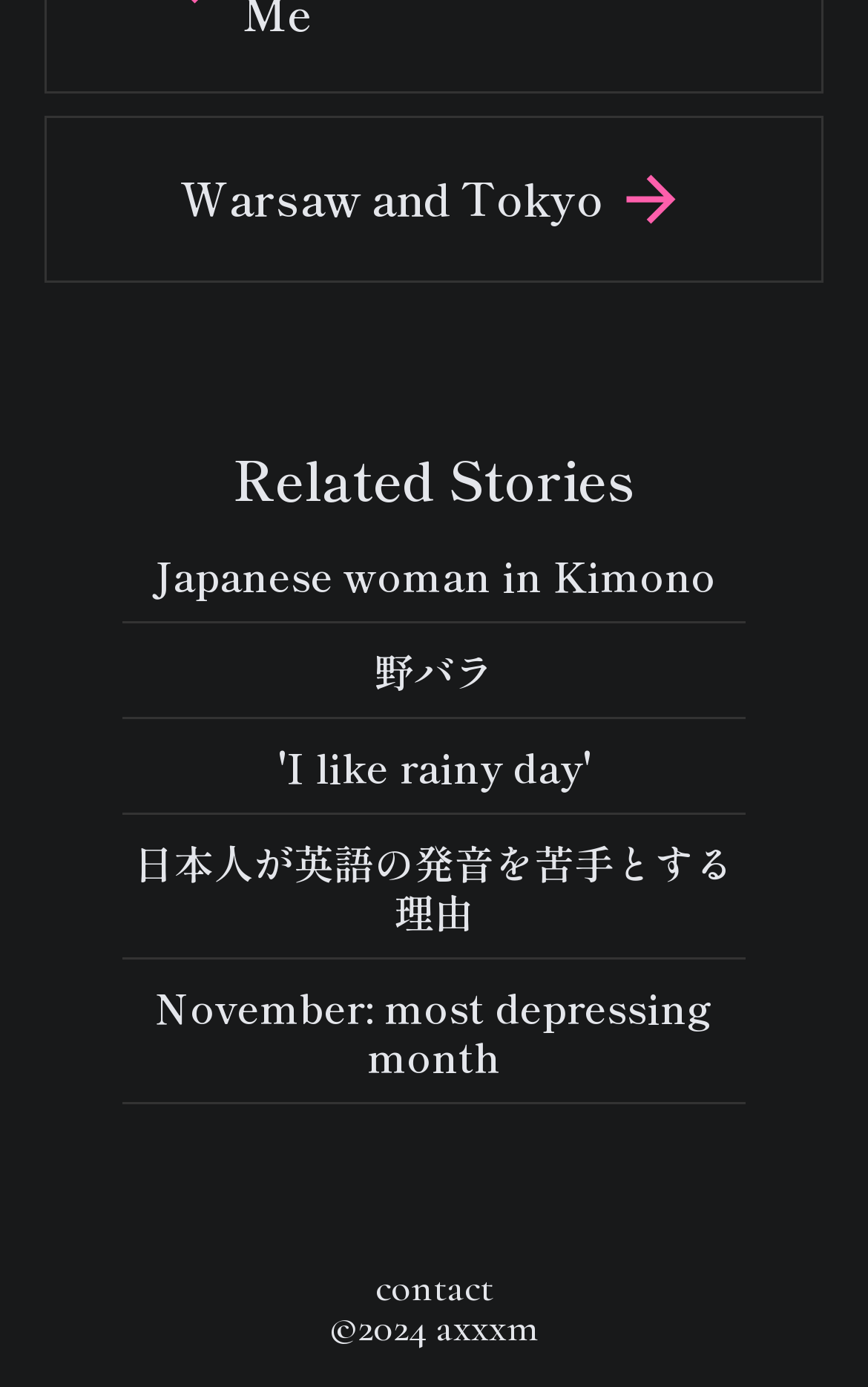Locate the bounding box coordinates of the element's region that should be clicked to carry out the following instruction: "Visit 'Japanese woman in Kimono'". The coordinates need to be four float numbers between 0 and 1, i.e., [left, top, right, bottom].

[0.051, 0.396, 0.949, 0.449]